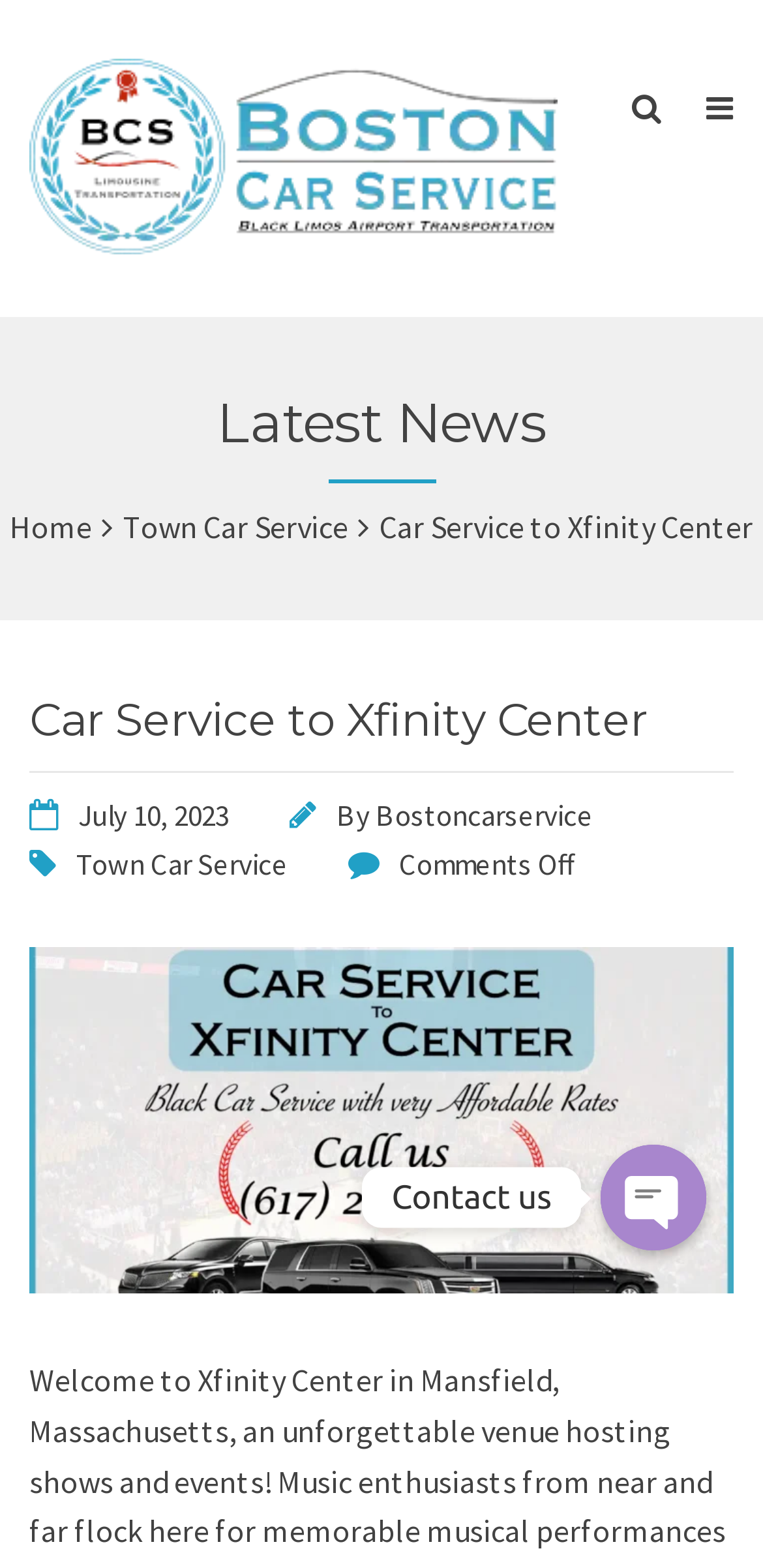Please analyze the image and provide a thorough answer to the question:
How many ways can you contact the car service?

I counted the number of links and buttons at the bottom of the page that allow you to contact the car service, including Phone, Whatsapp, SMS, Email, and Open chaty, which totals 5 ways.